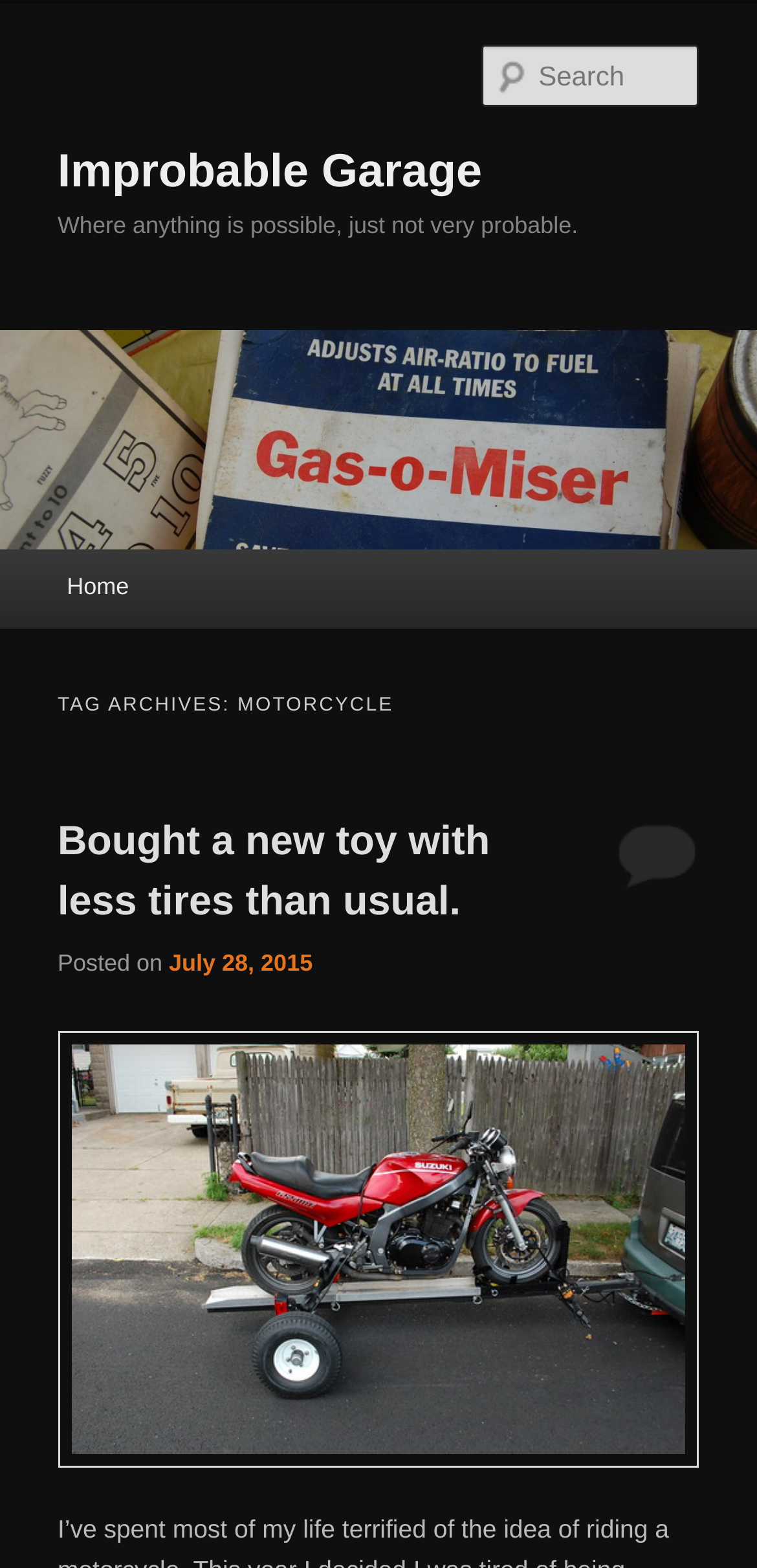Identify the coordinates of the bounding box for the element that must be clicked to accomplish the instruction: "view July 2015 archives".

[0.223, 0.606, 0.413, 0.623]